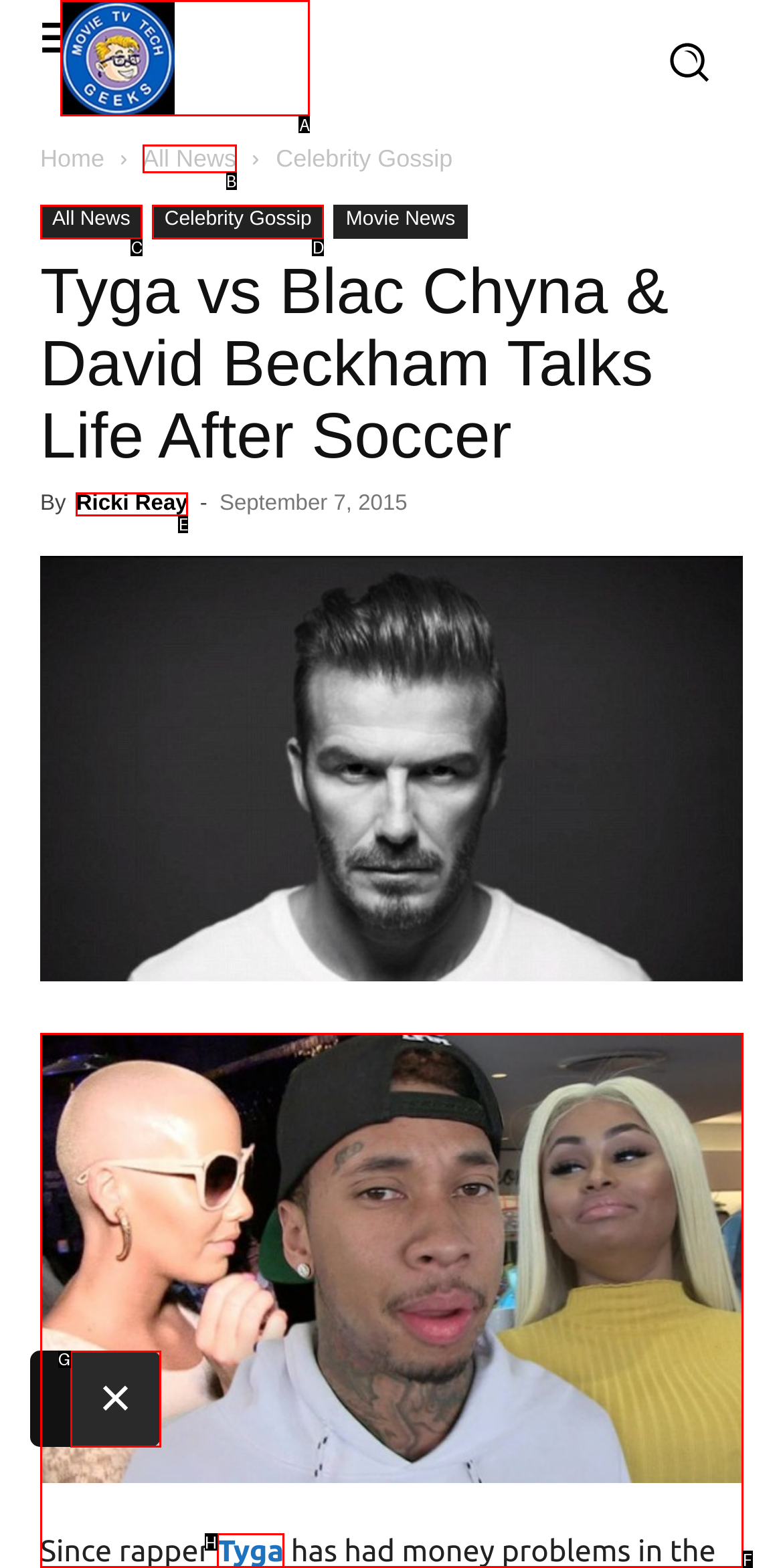Pick the right letter to click to achieve the task: Read the news by Ricki Reay
Answer with the letter of the correct option directly.

E